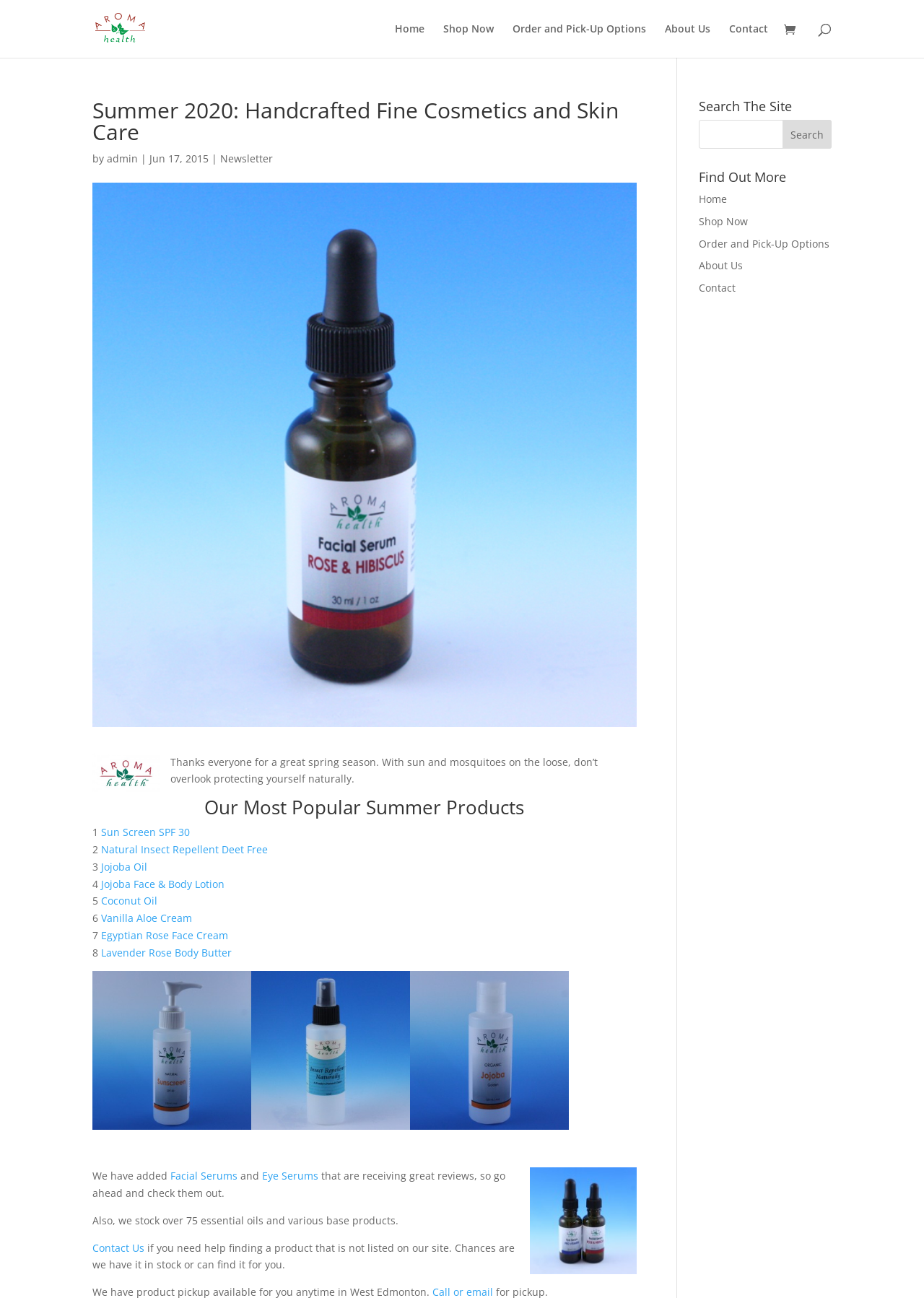Please locate the bounding box coordinates of the element that should be clicked to complete the given instruction: "Click on the 'Home' link".

[0.427, 0.018, 0.459, 0.044]